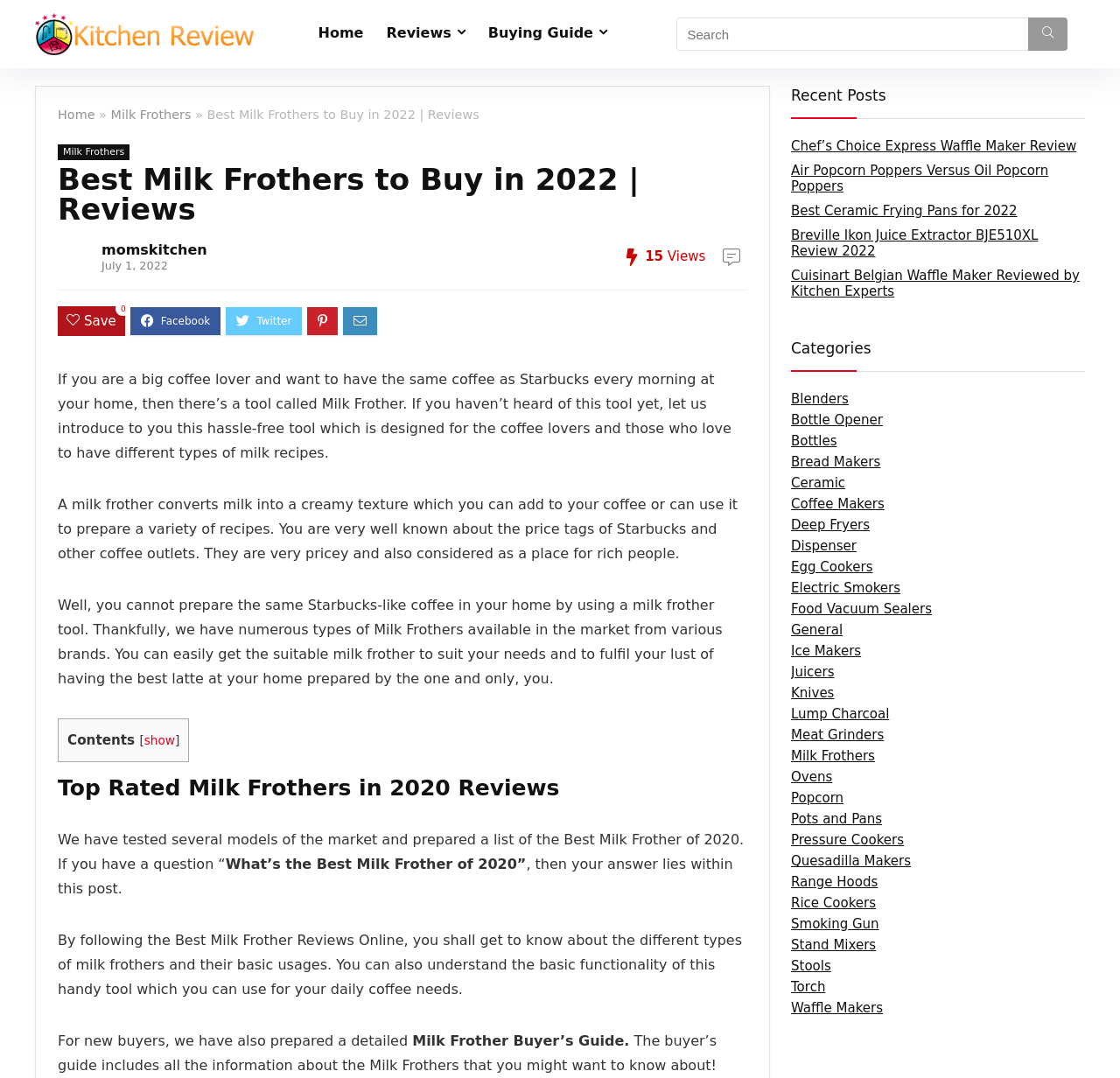What is the main topic of this webpage?
Look at the screenshot and provide an in-depth answer.

The webpage is primarily focused on milk frothers, providing reviews and information about different types of milk frothers, as well as a buyer's guide for those interested in purchasing one.